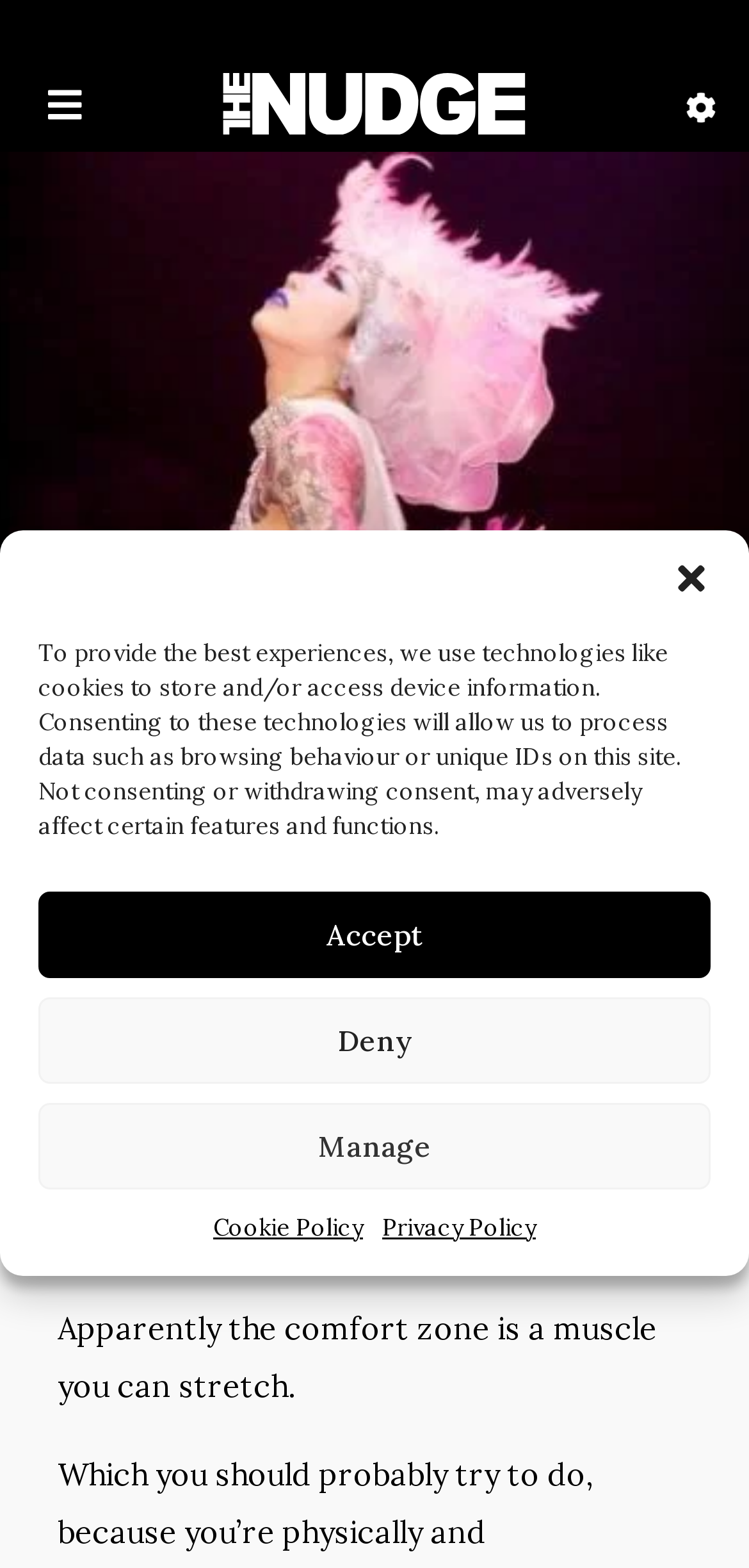Please mark the clickable region by giving the bounding box coordinates needed to complete this instruction: "Go to The Nudge website".

[0.288, 0.01, 0.712, 0.085]